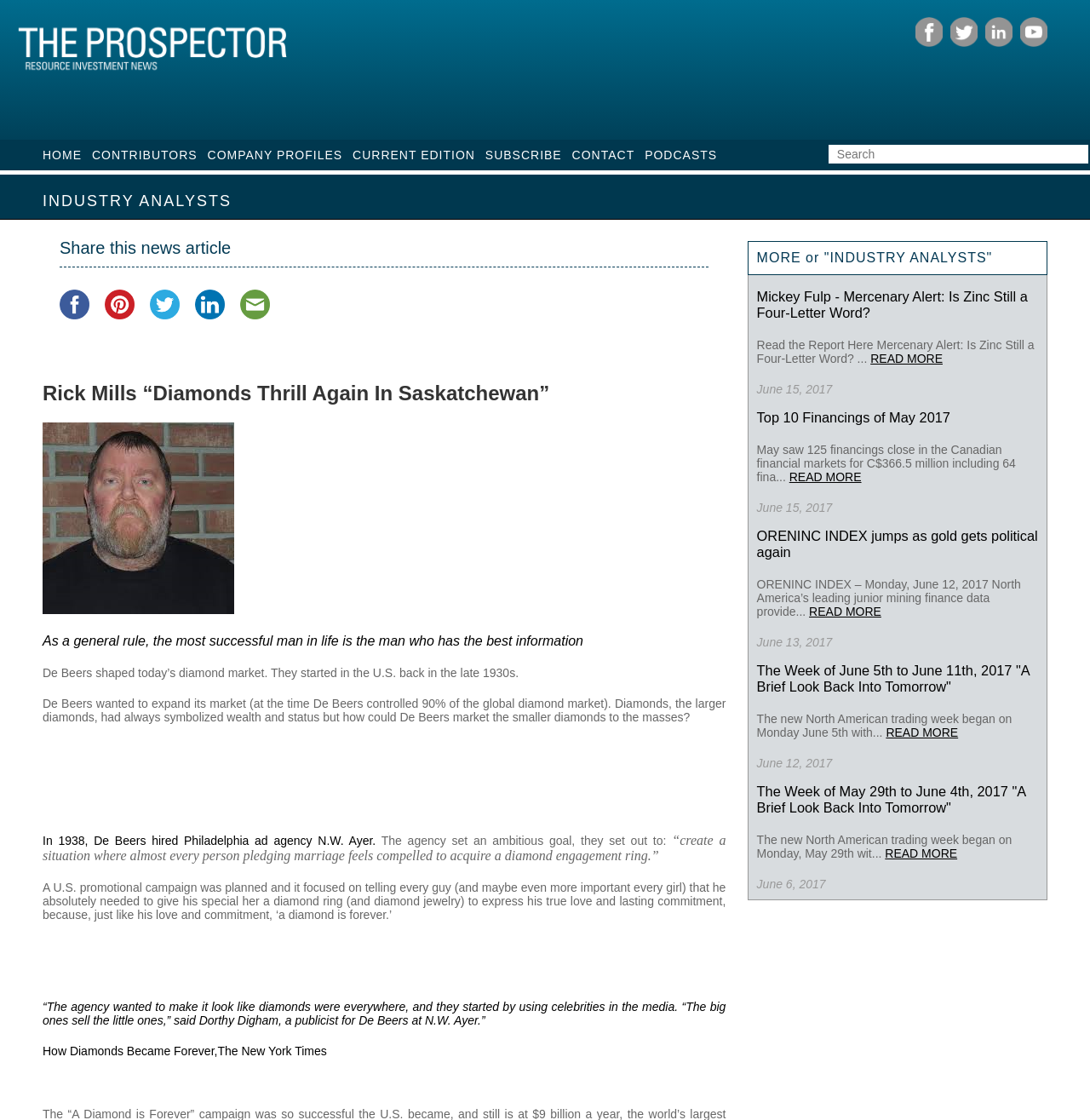Locate the bounding box coordinates of the UI element described by: "alt="The Prospector News on Twitter"". Provide the coordinates as four float numbers between 0 and 1, formatted as [left, top, right, bottom].

[0.872, 0.015, 0.897, 0.042]